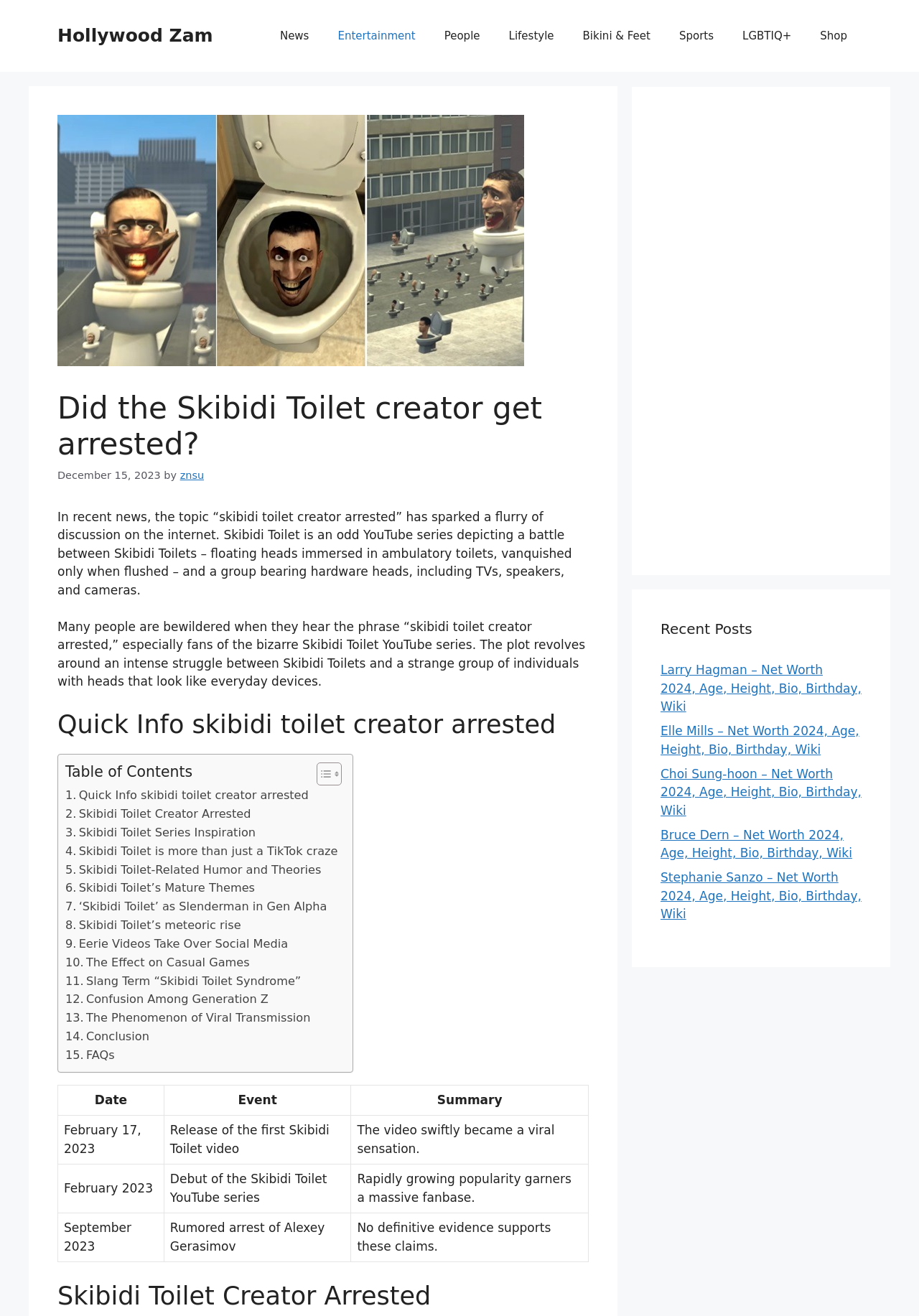Provide your answer in one word or a succinct phrase for the question: 
How many links are in the primary navigation?

8